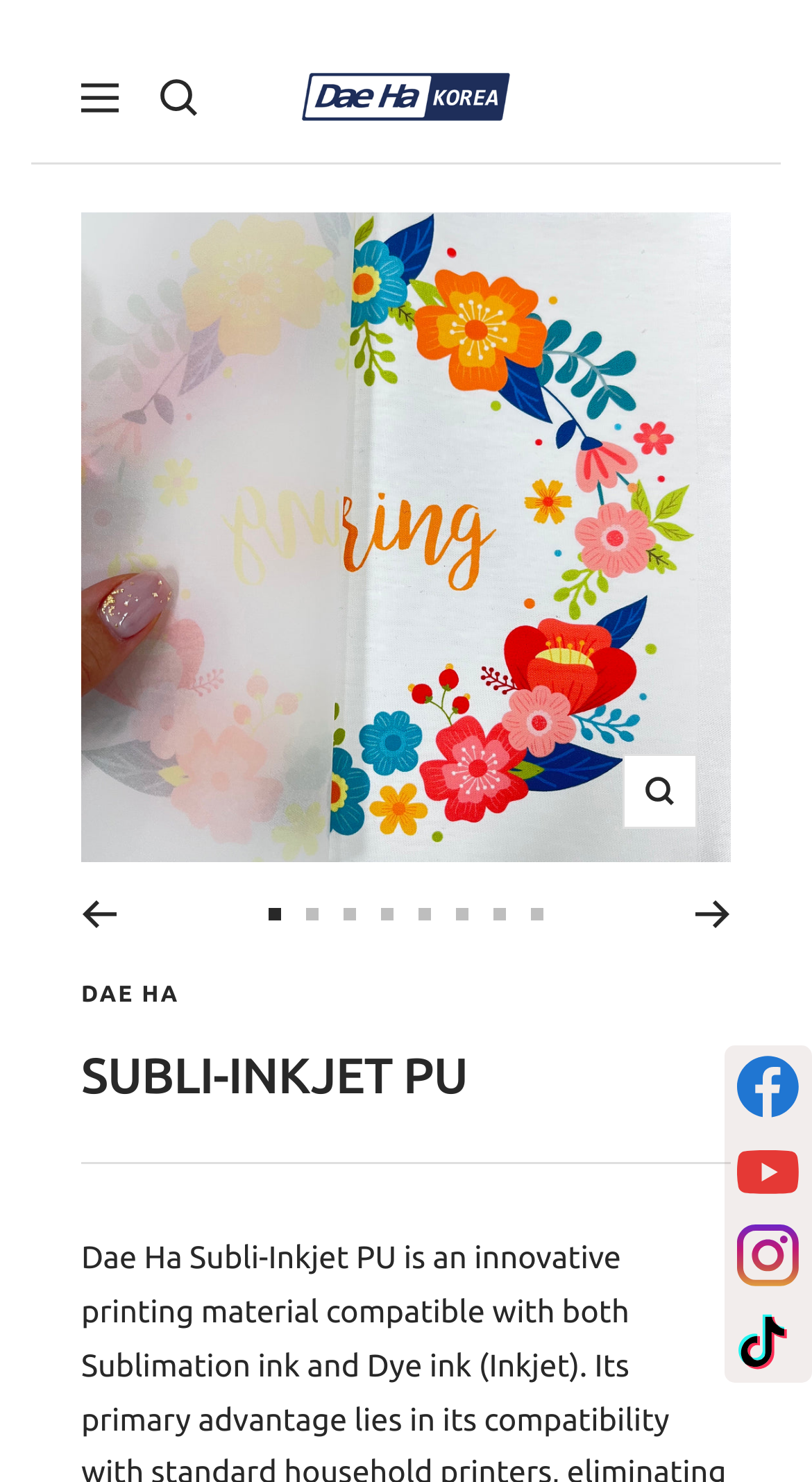Show me the bounding box coordinates of the clickable region to achieve the task as per the instruction: "Zoom in the product image".

[0.767, 0.509, 0.859, 0.56]